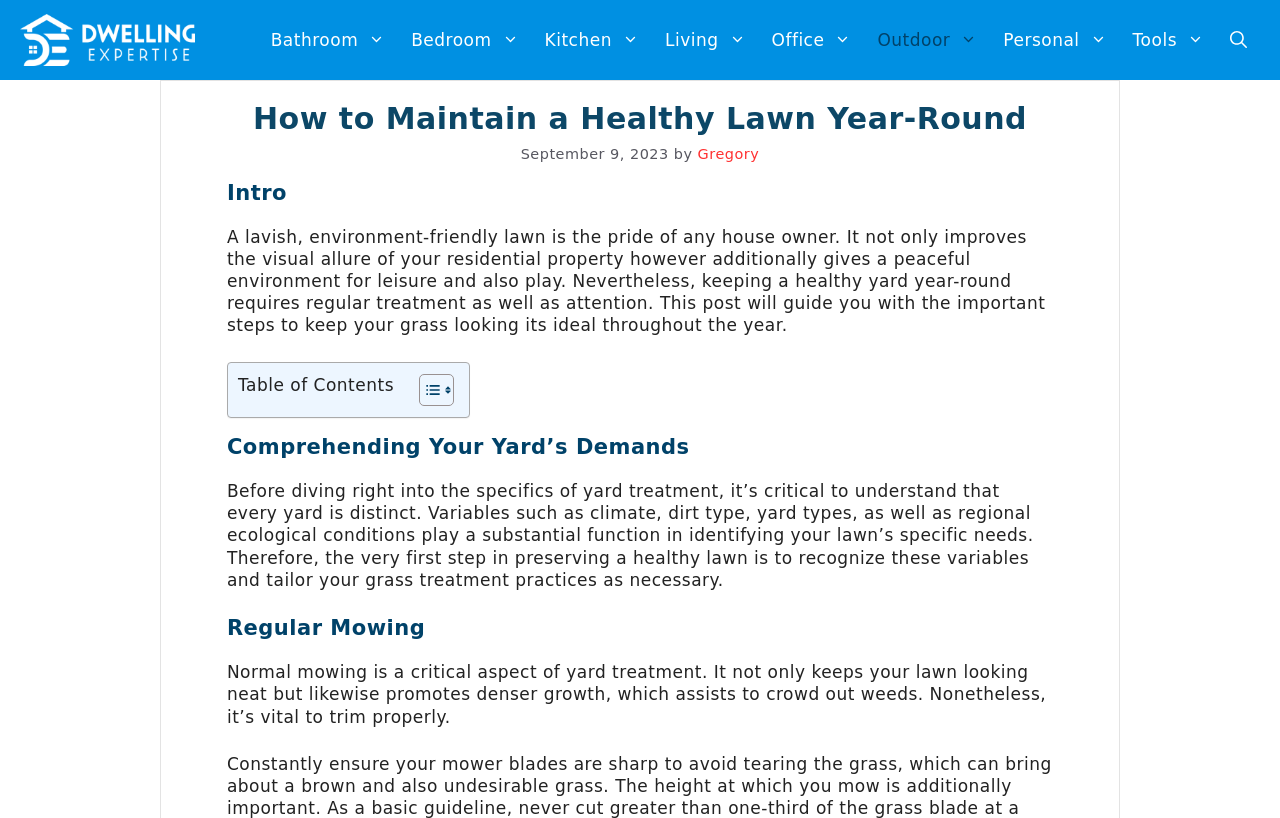Please examine the image and provide a detailed answer to the question: What is the title of the first section?

The title of the first section can be found by looking at the headings on the webpage. The first heading is 'Intro', indicating that this is the title of the first section.